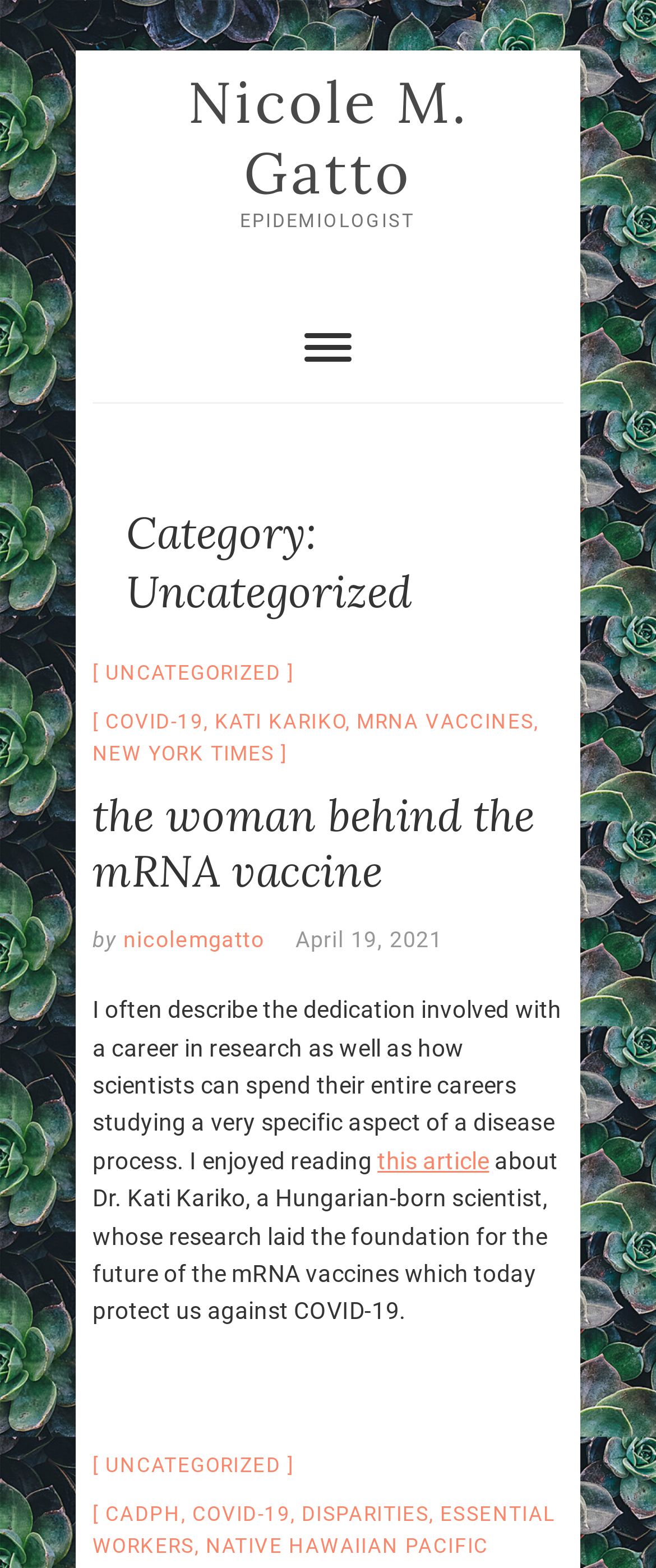Provide a brief response using a word or short phrase to this question:
What is the category of the article 'the woman behind the mRNA vaccine'?

Uncategorized